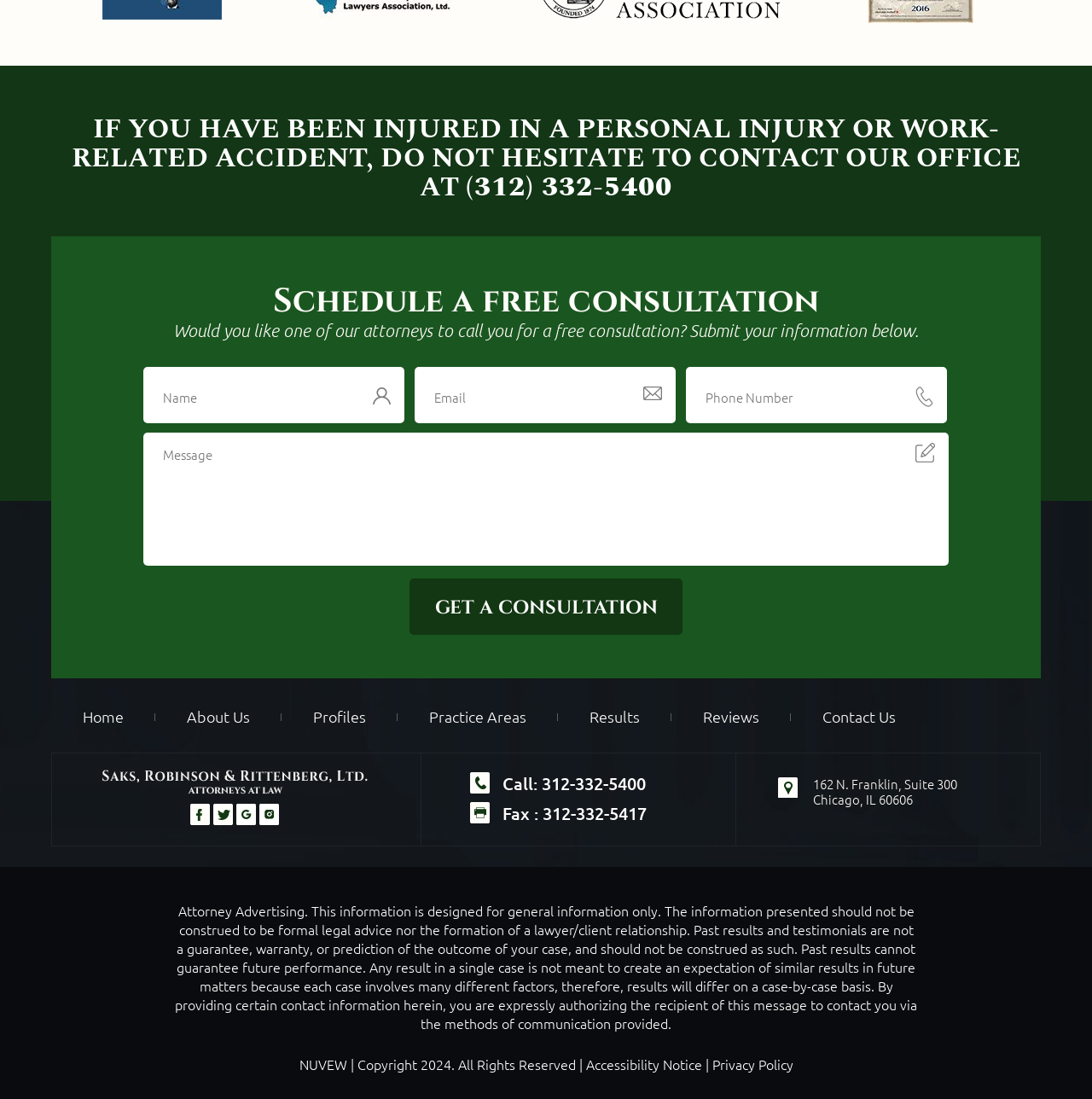Give a one-word or short phrase answer to this question: 
How many social media links are available?

4